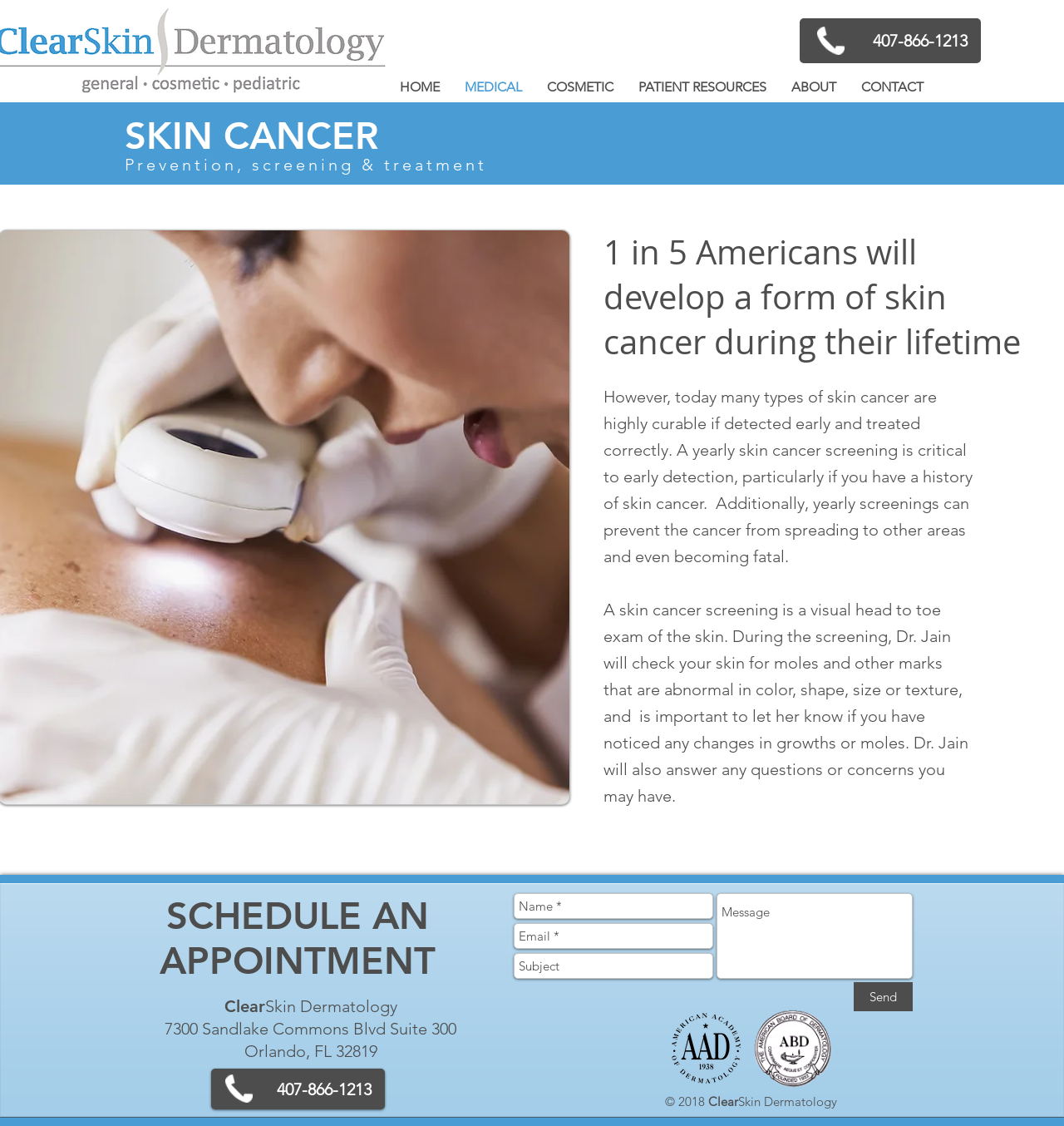Please find the bounding box coordinates for the clickable element needed to perform this instruction: "Click the 'Send' button".

[0.802, 0.872, 0.858, 0.898]